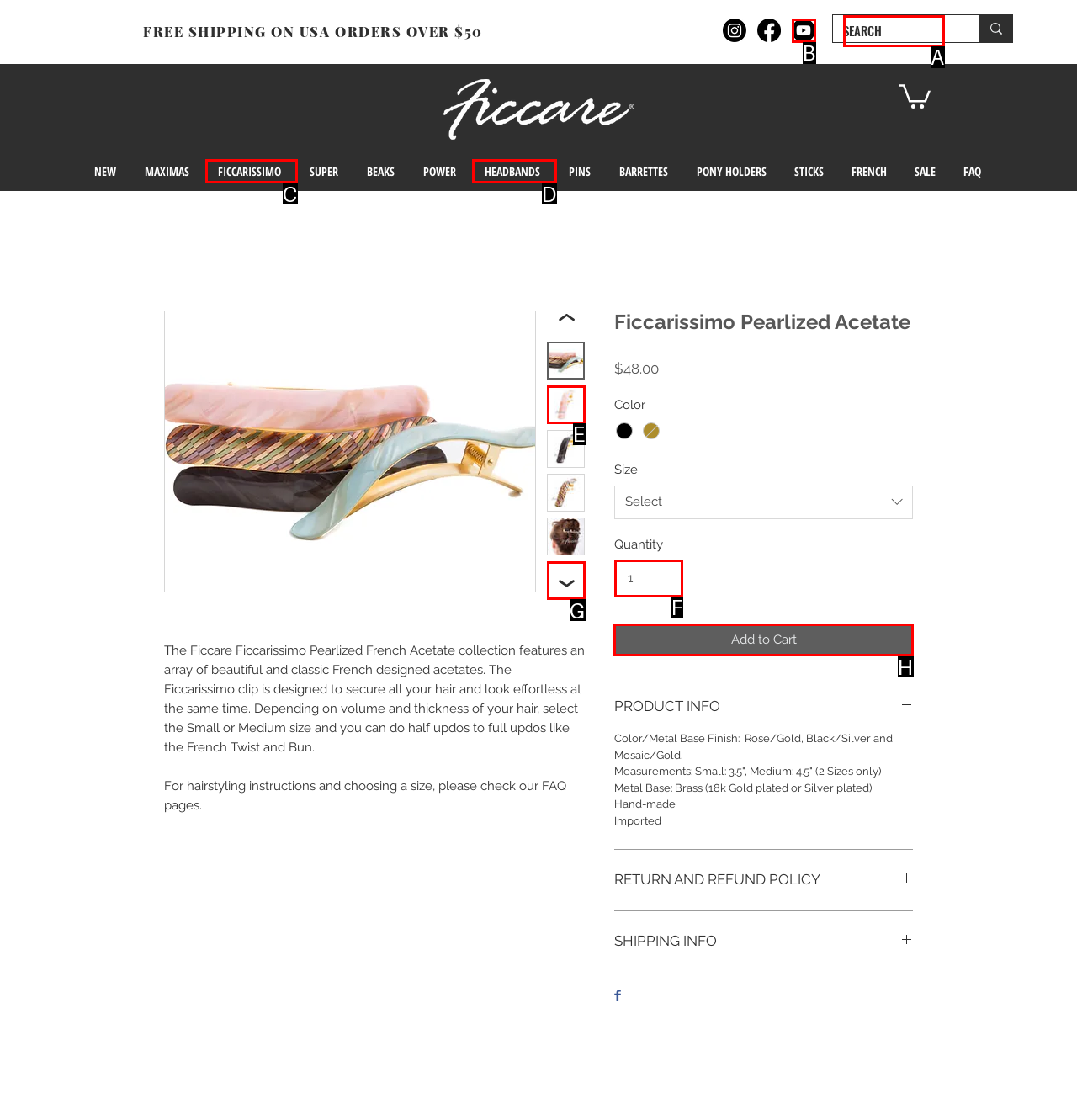Tell me the letter of the UI element I should click to accomplish the task: Click the 'Add to Cart' button based on the choices provided in the screenshot.

H